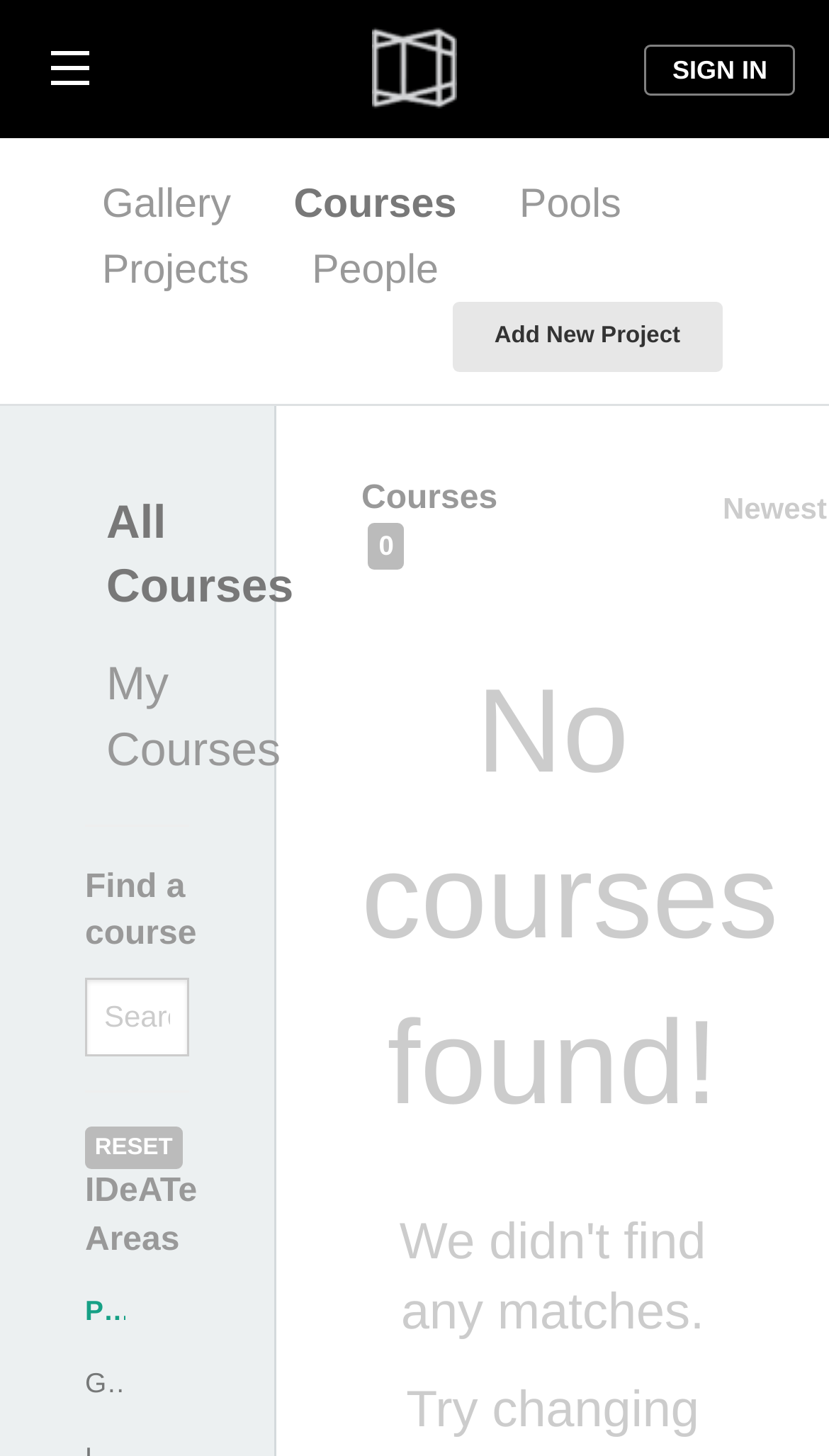Please locate the bounding box coordinates of the element that needs to be clicked to achieve the following instruction: "sign in". The coordinates should be four float numbers between 0 and 1, i.e., [left, top, right, bottom].

[0.778, 0.031, 0.959, 0.066]